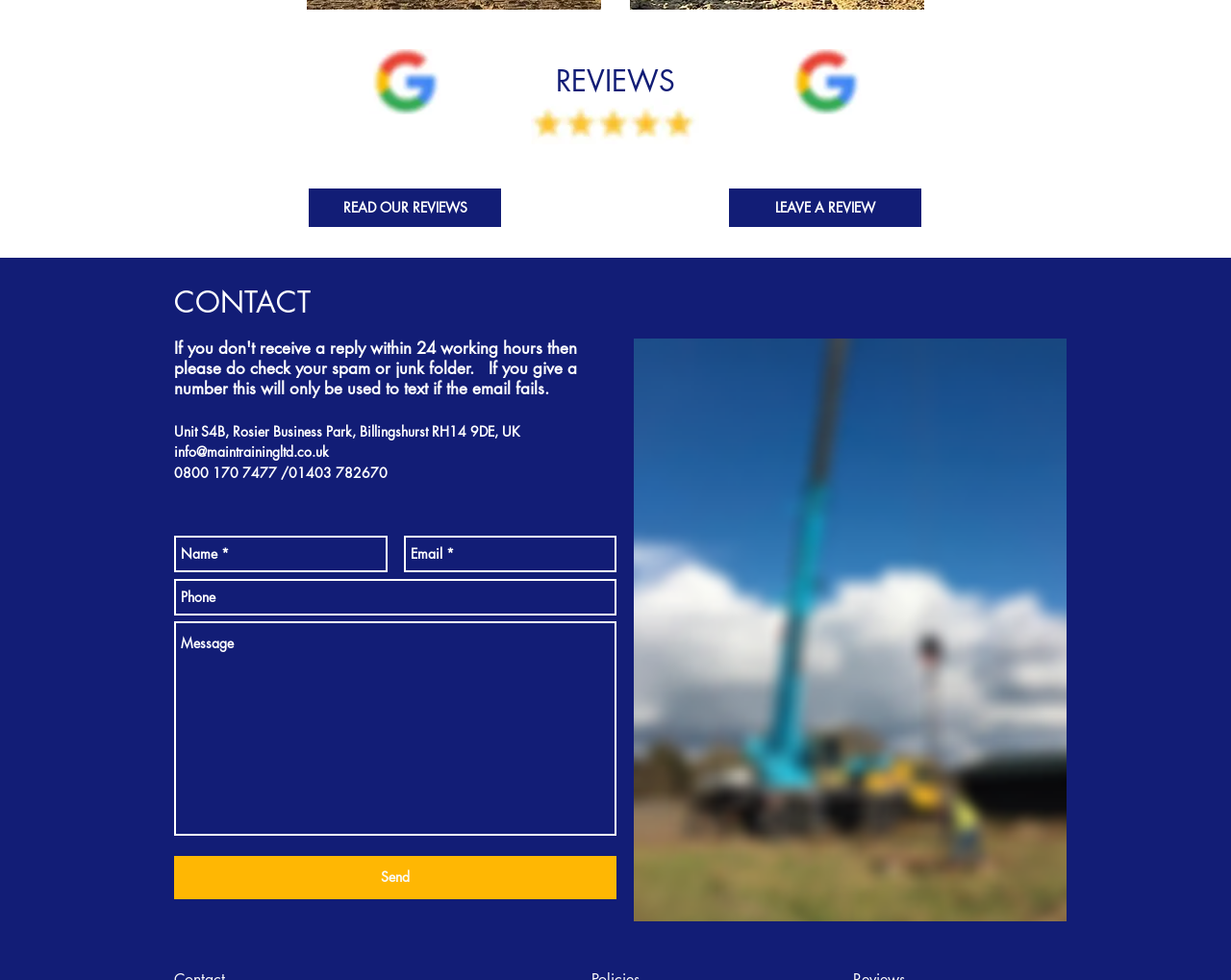How many social media links are available?
Please provide a full and detailed response to the question.

I counted the number of link elements under the 'Social Bar' list, which includes links to googlePlaces and facebook, and found that there are two social media links available.